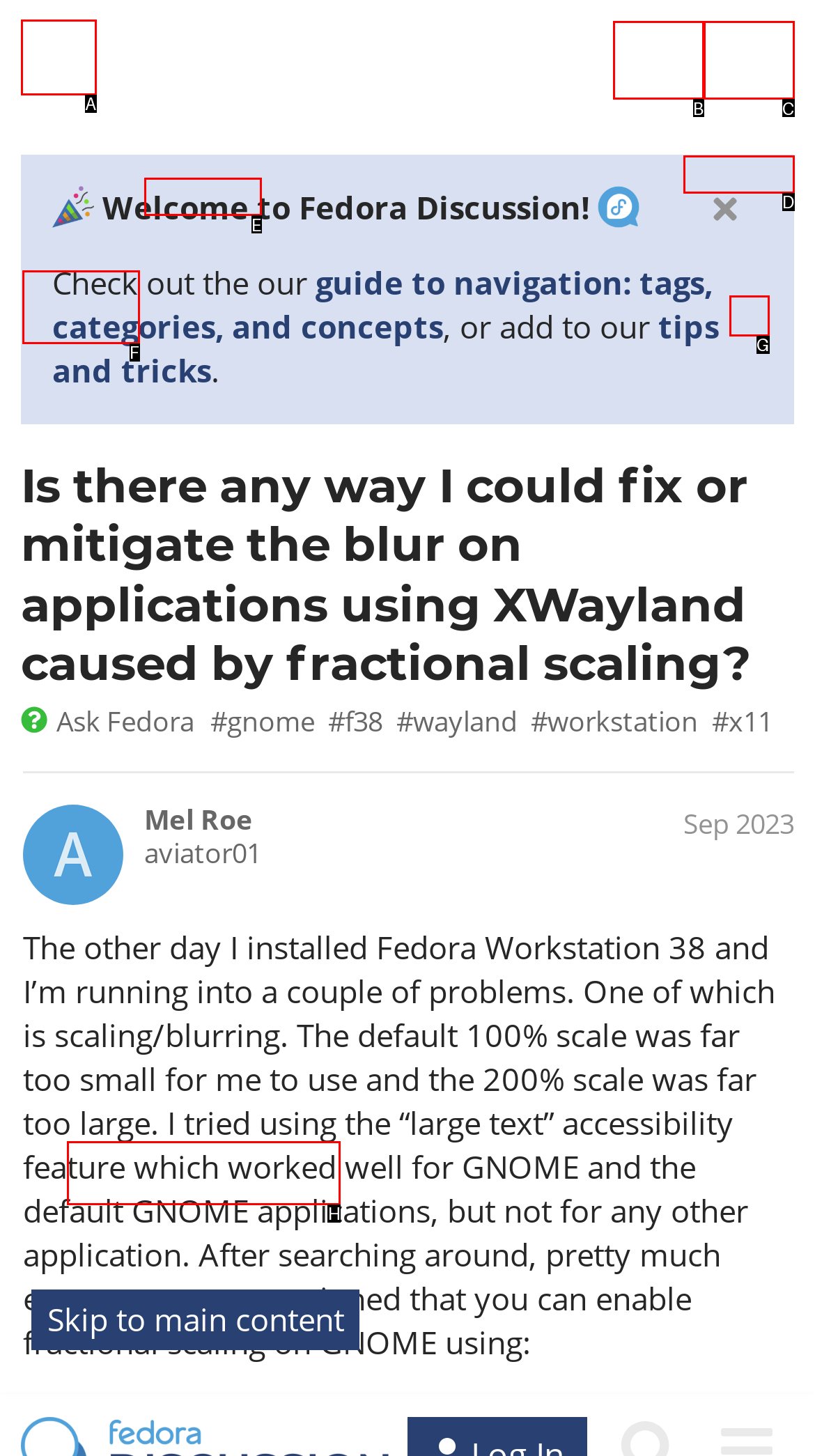Determine which UI element I need to click to achieve the following task: Click the 'This post has 1 reply' button Provide your answer as the letter of the selected option.

F